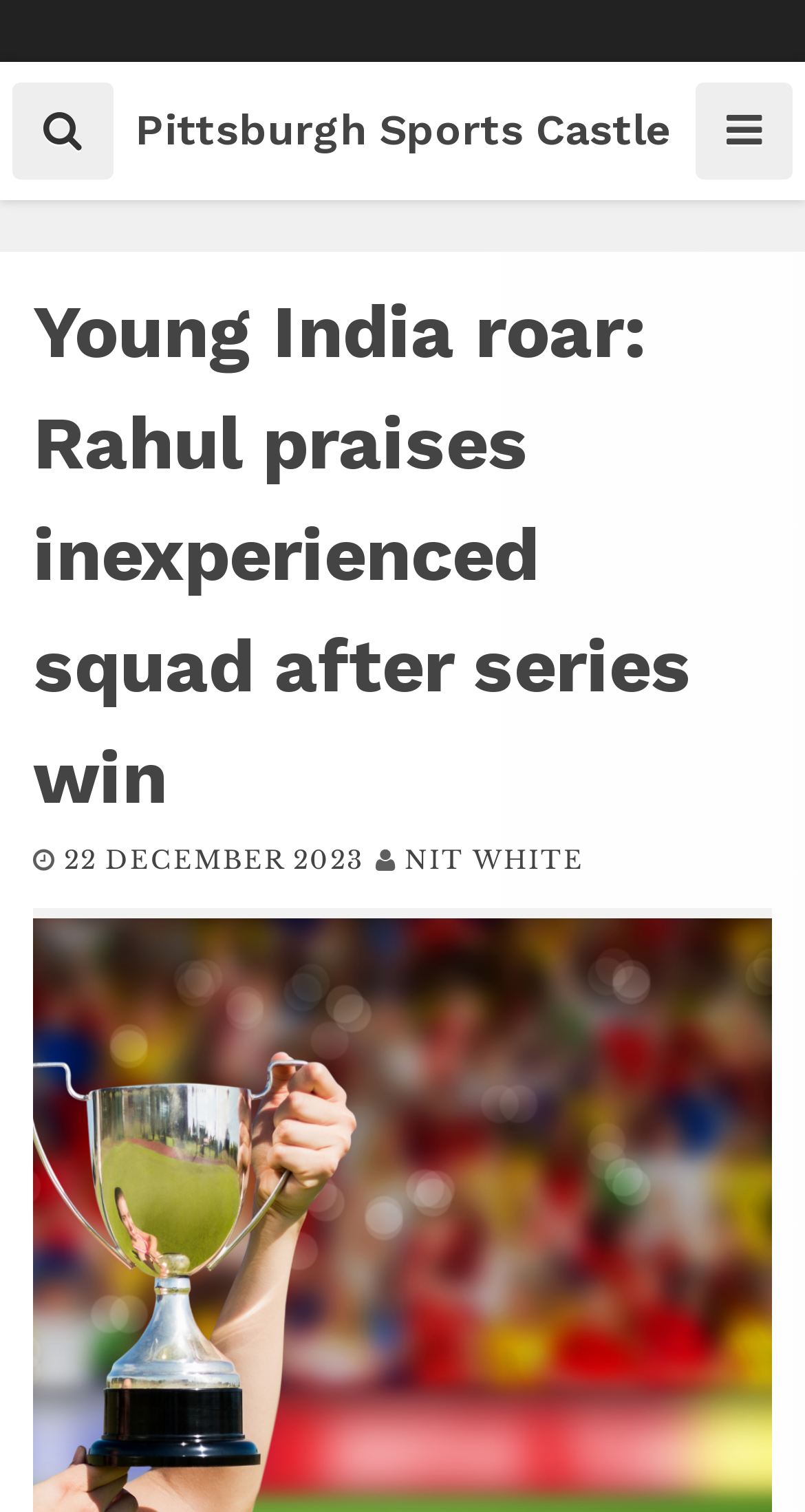Provide an in-depth caption for the contents of the webpage.

The webpage appears to be a news article or blog post from Pittsburgh Sports Castle. At the top left, there is a button with a hamburger icon. To the right of this button, the title "Young India roar: Rahul praises inexperienced squad after series win" is prominently displayed as a heading. Below the title, there is a link indicating the date "22 DECEMBER 2023". Next to the date, there is another link labeled "NIT WHITE", which may be a category or tag related to the article.

At the top right, there is a button with a search icon. In the middle of the top section, the website's name "Pittsburgh Sports Castle" is displayed as a link. The rest of the webpage's content is not immediately visible from the accessibility tree, but it likely contains the article's text and possibly images or other multimedia elements.